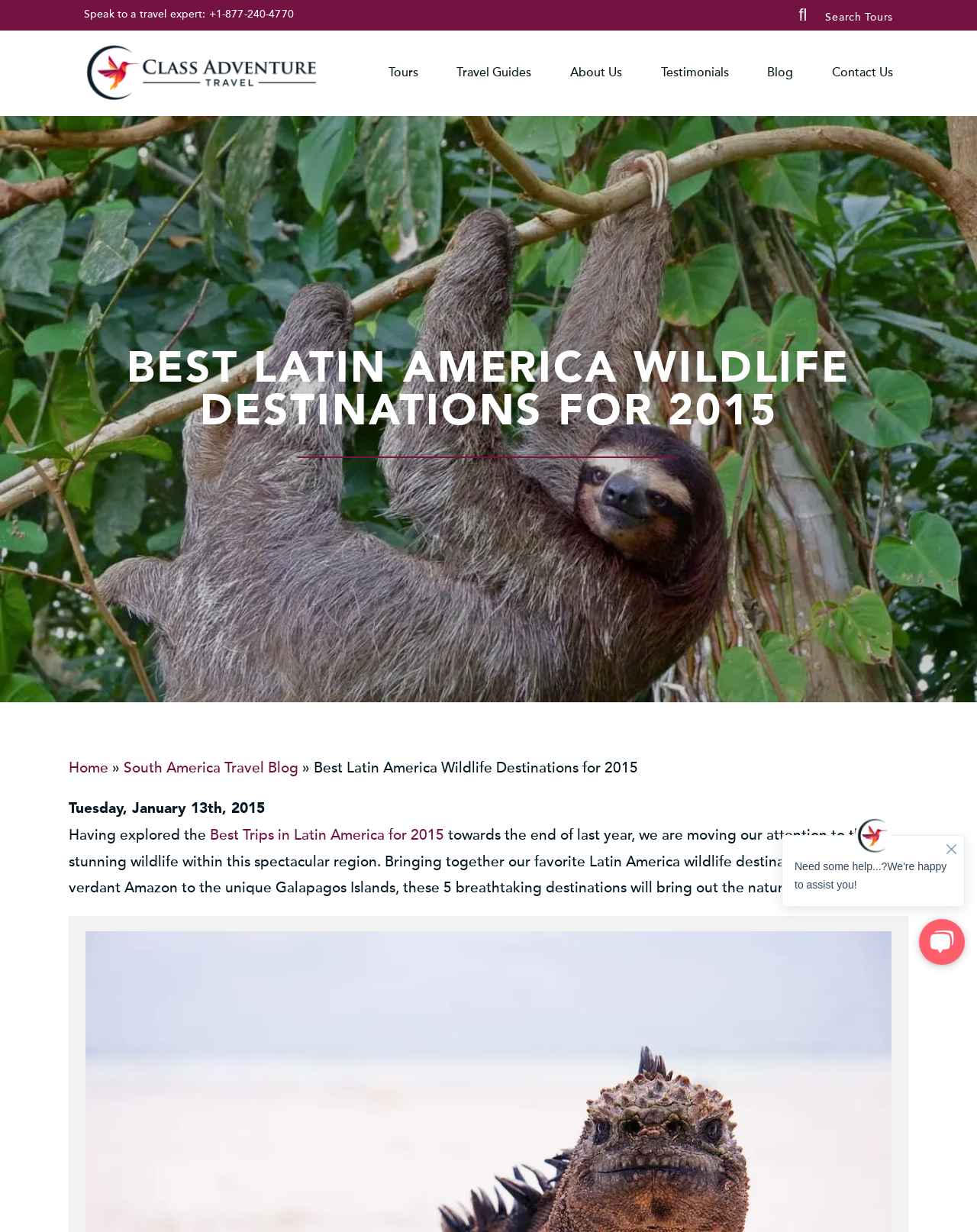What is the date of the blog post?
Using the image as a reference, deliver a detailed and thorough answer to the question.

I found the date of the blog post by looking at the section below the main heading, where it displays the date 'Tuesday, January 13th, 2015'.